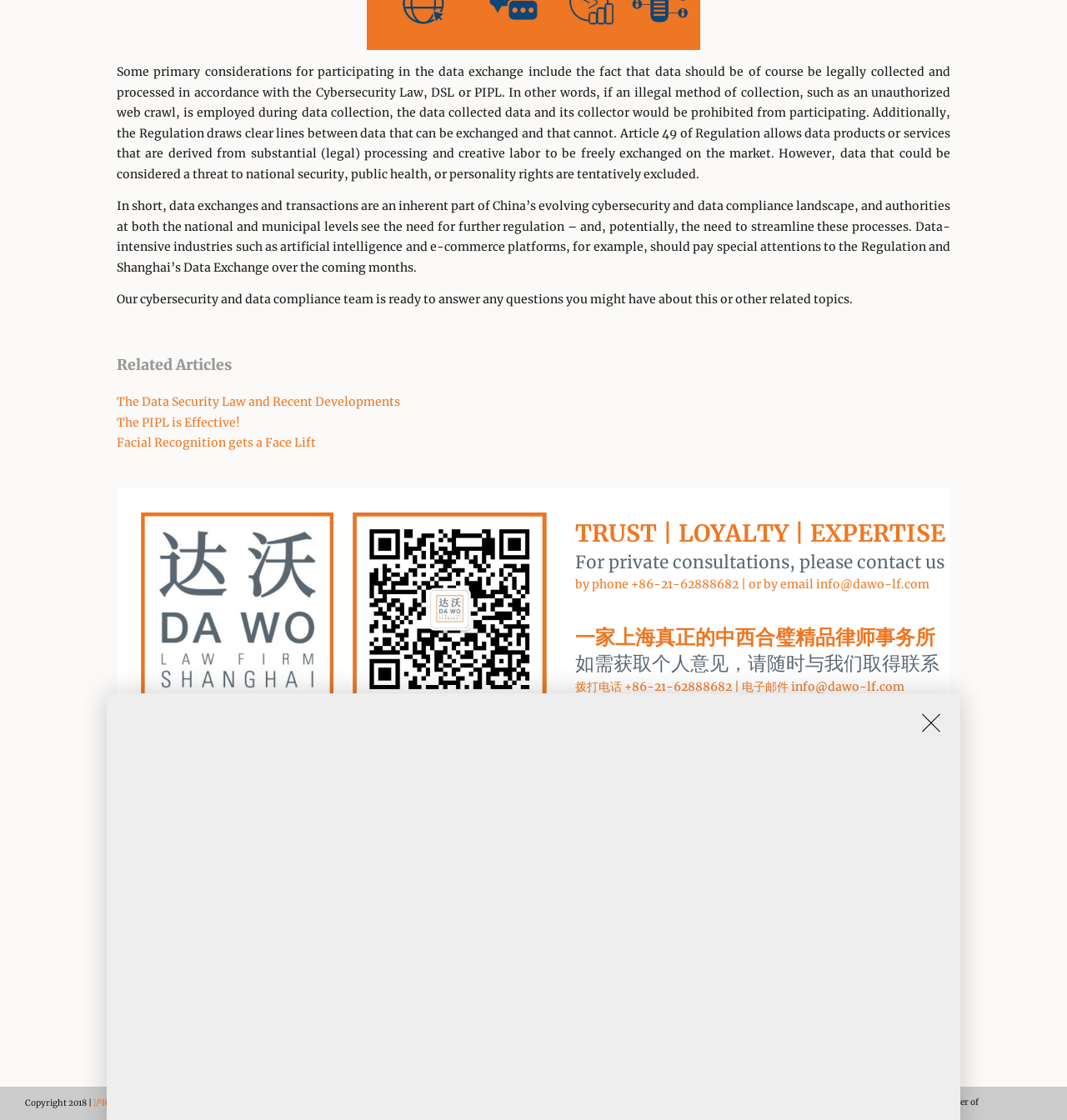What is the copyright year of the website?
Please respond to the question with a detailed and thorough explanation.

The copyright year of the website is 2018, as indicated by the StaticText element [53] which displays the copyright information.